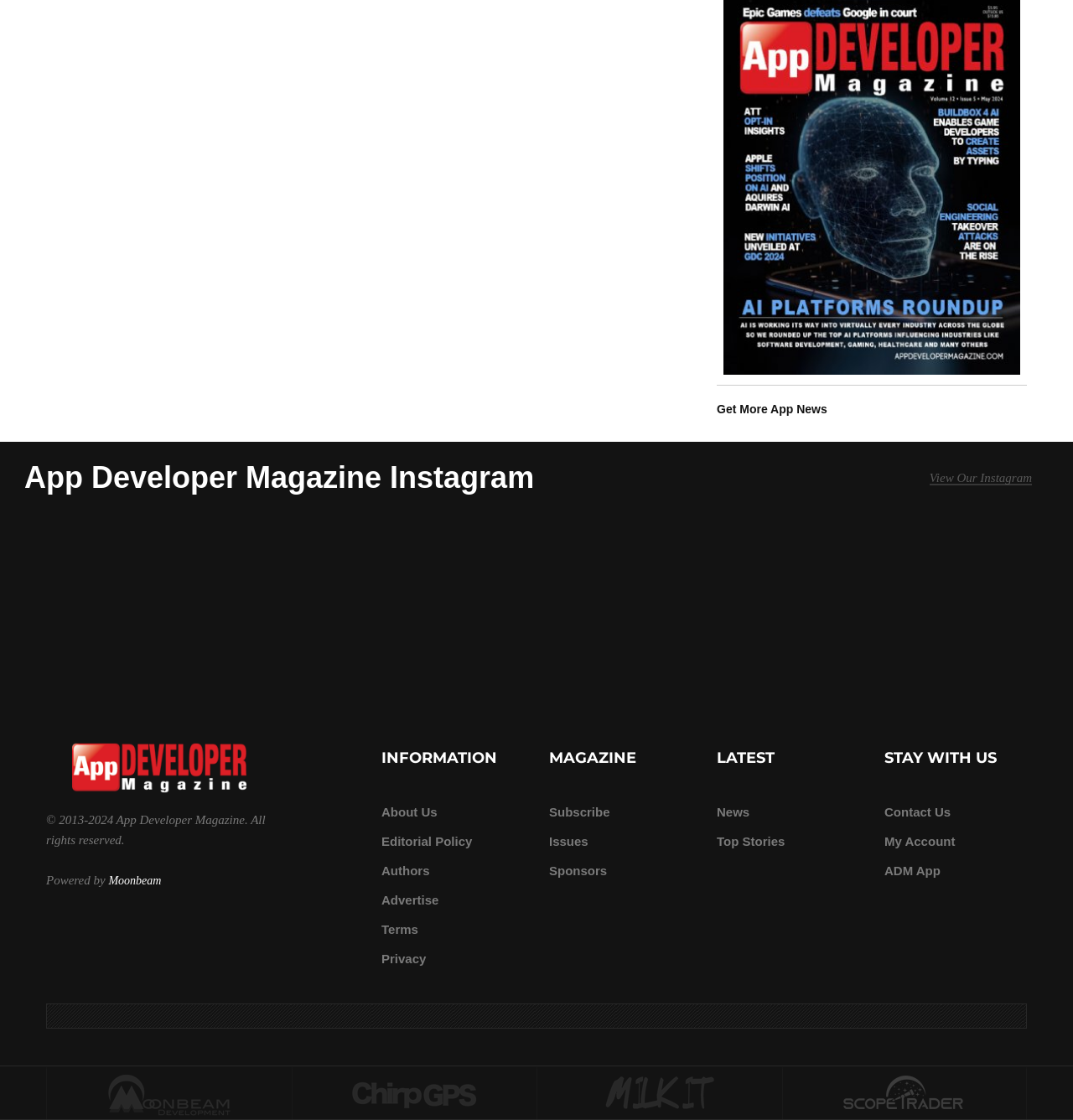What is the purpose of the magazine?
Please ensure your answer to the question is detailed and covers all necessary aspects.

The purpose of the magazine can be inferred from the image description 'App Developer Magazine is an app programming and software tech media property, dedicated to covering news, and stories for iOS iPhone, Android, Gaming, IoT, VR, and AR app developers.' which suggests that the magazine is focused on covering news and stories related to app development.